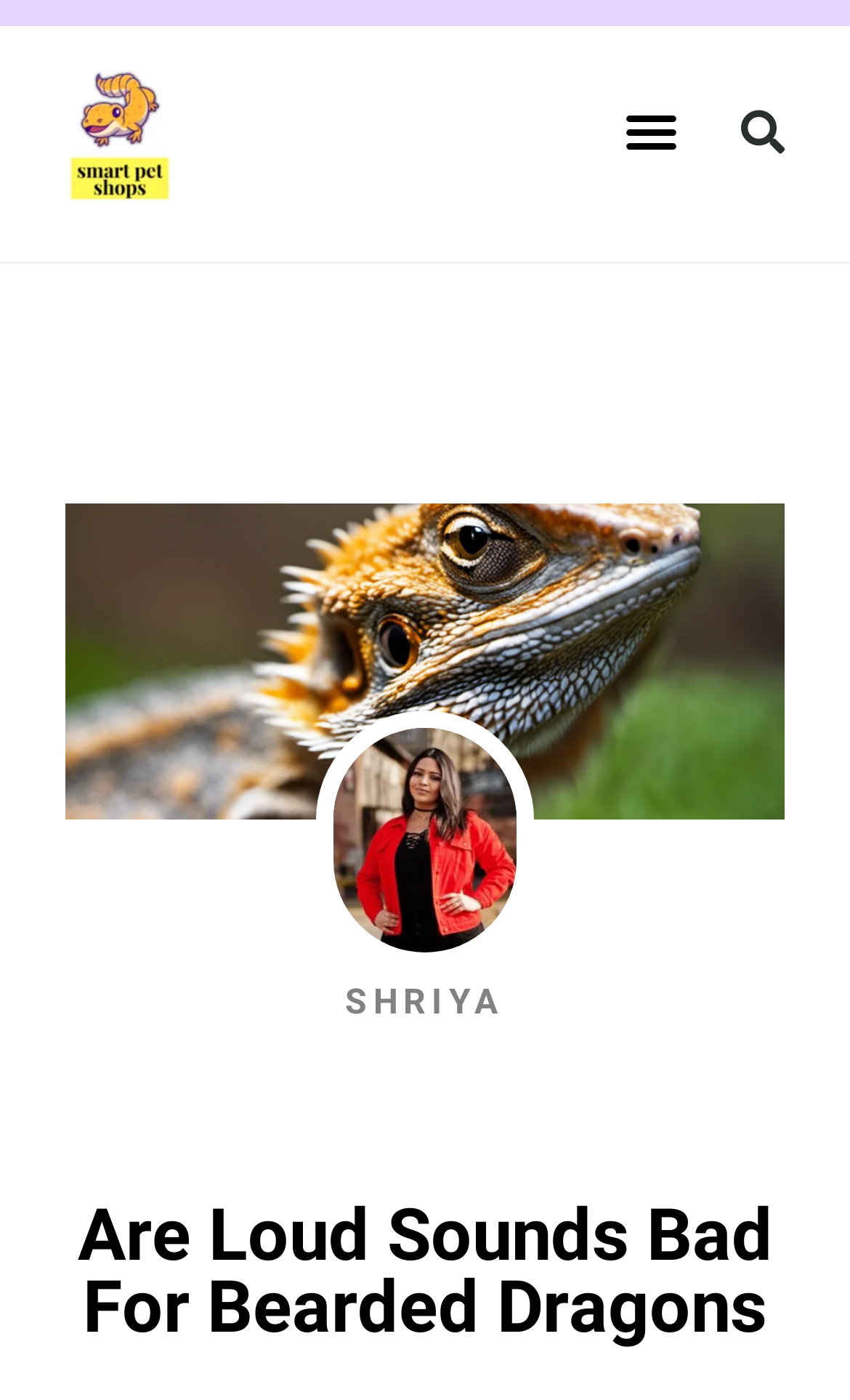Find the coordinates for the bounding box of the element with this description: "Menu".

[0.718, 0.064, 0.814, 0.123]